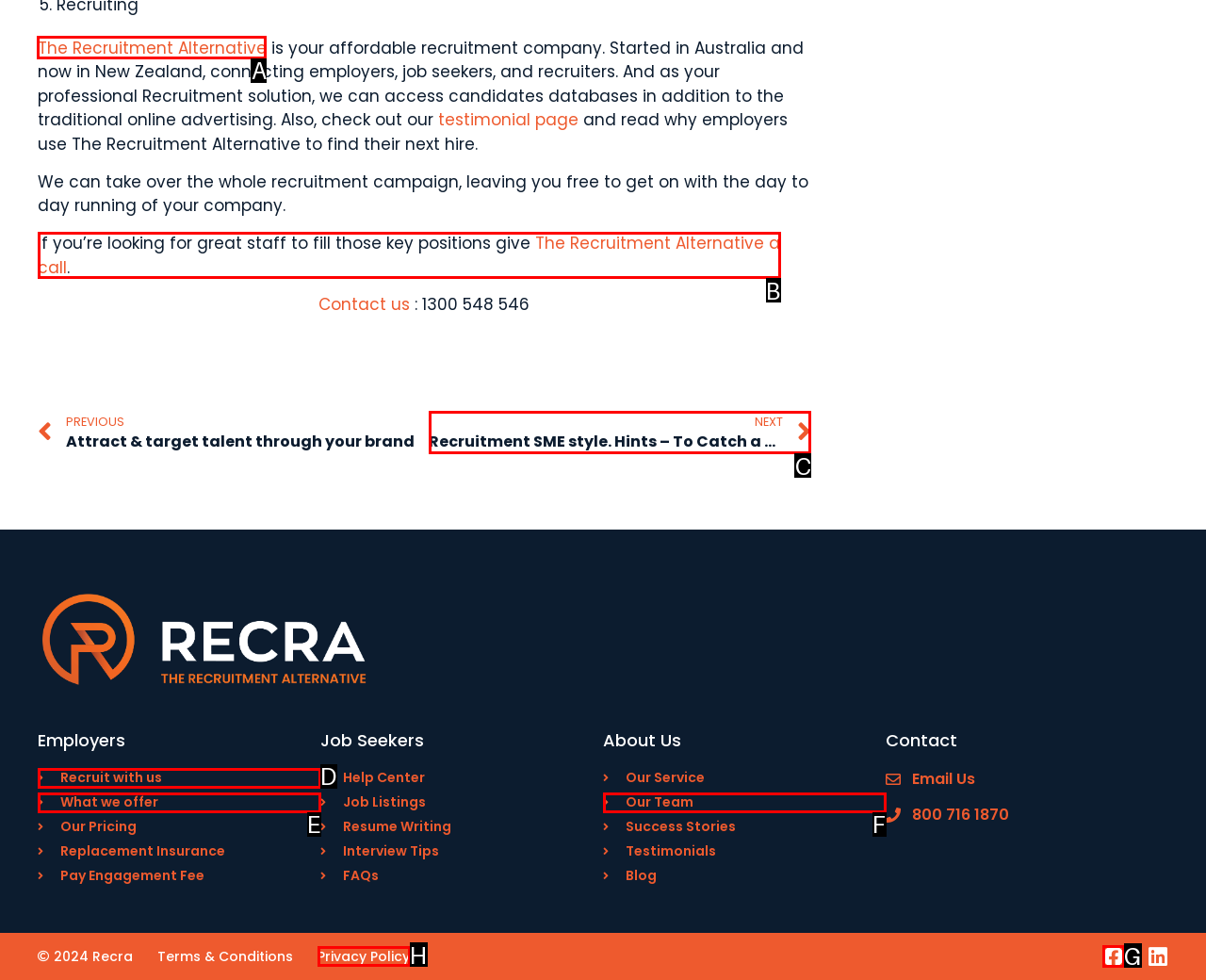Which HTML element should be clicked to complete the following task: Click on 'The Recruitment Alternative'?
Answer with the letter corresponding to the correct choice.

A